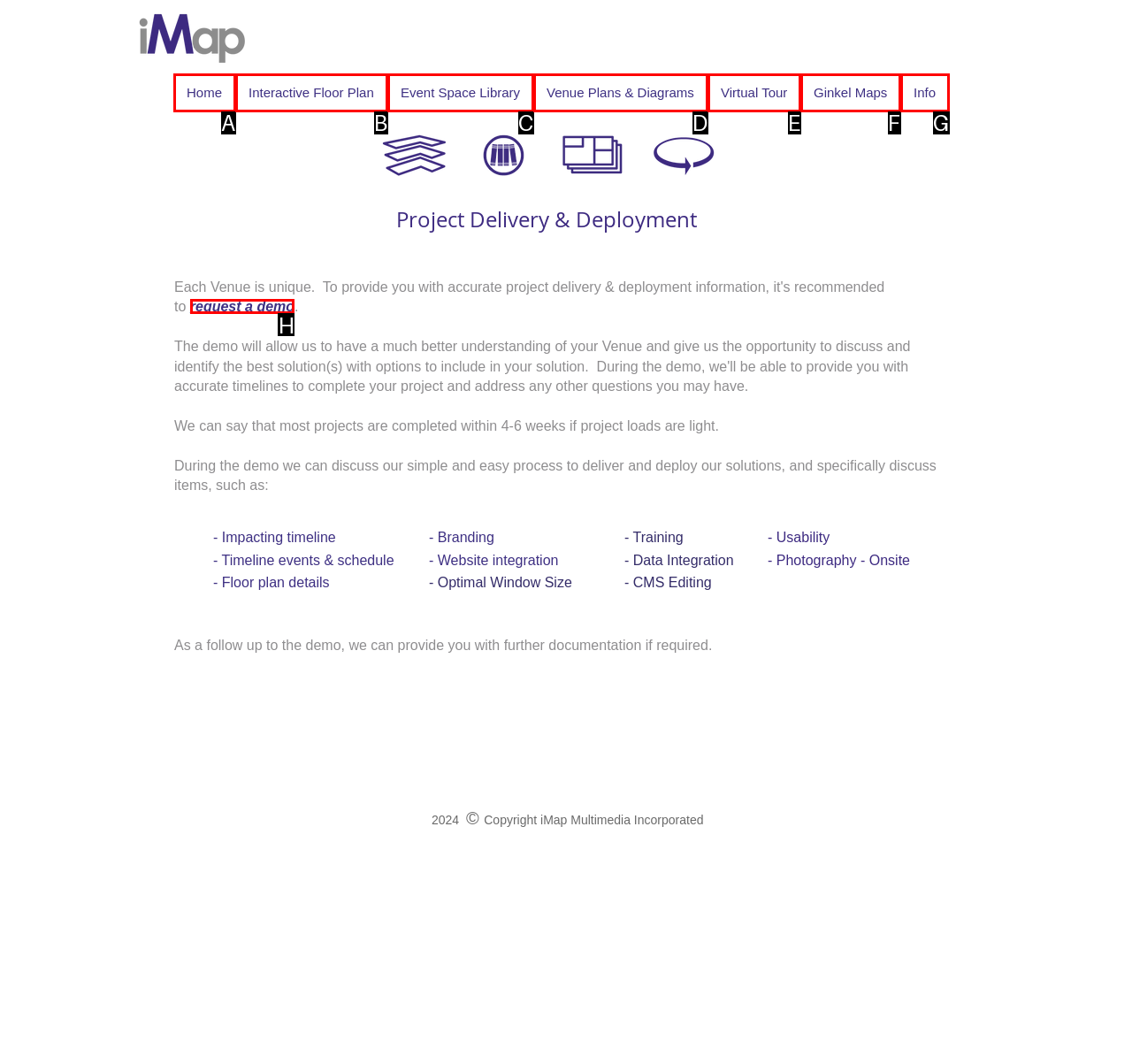Select the appropriate HTML element that needs to be clicked to finish the task: Request a demo
Reply with the letter of the chosen option.

H